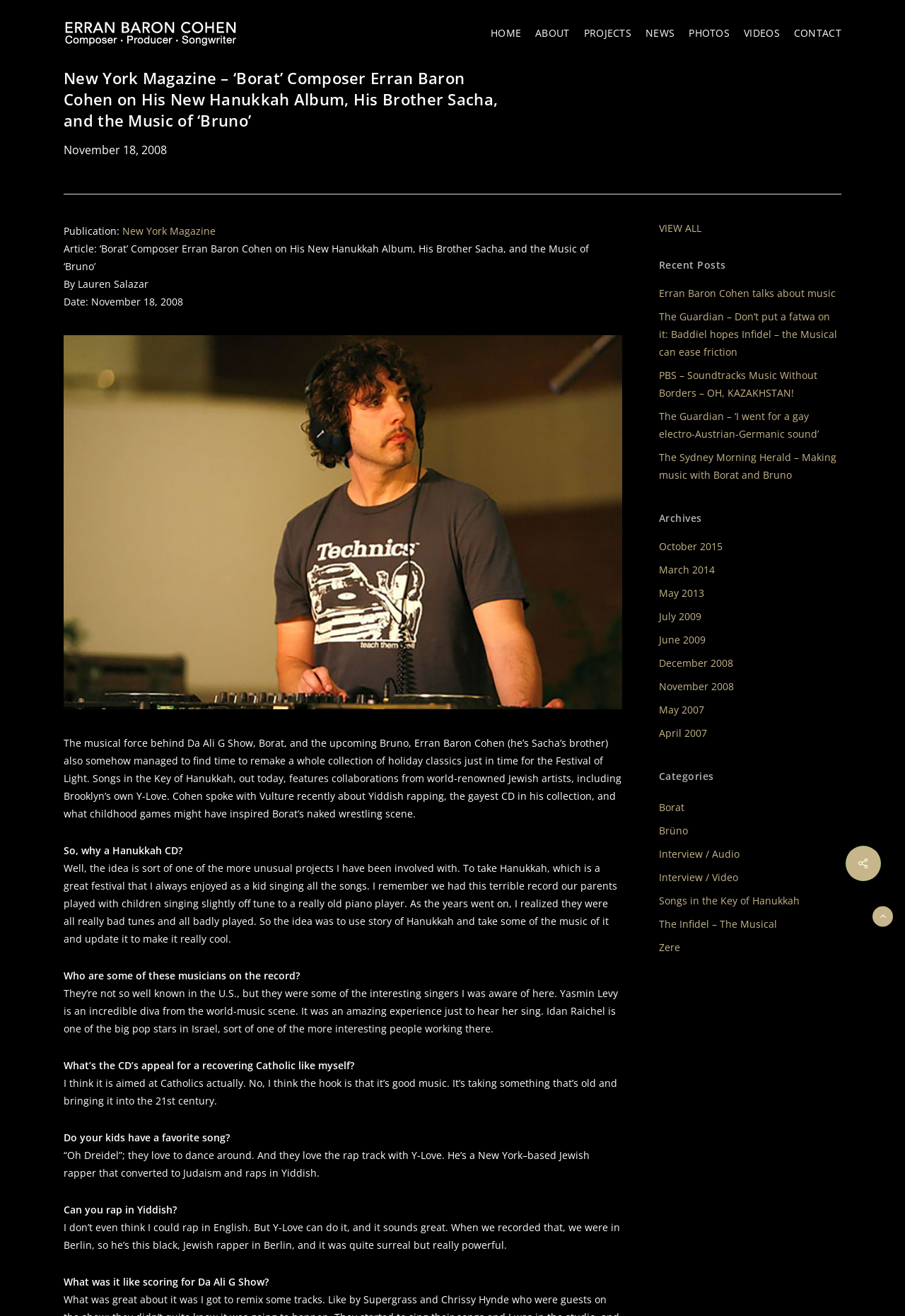Locate the bounding box coordinates of the clickable area needed to fulfill the instruction: "Read the article by Erran Baron Cohen".

[0.07, 0.051, 0.555, 0.099]